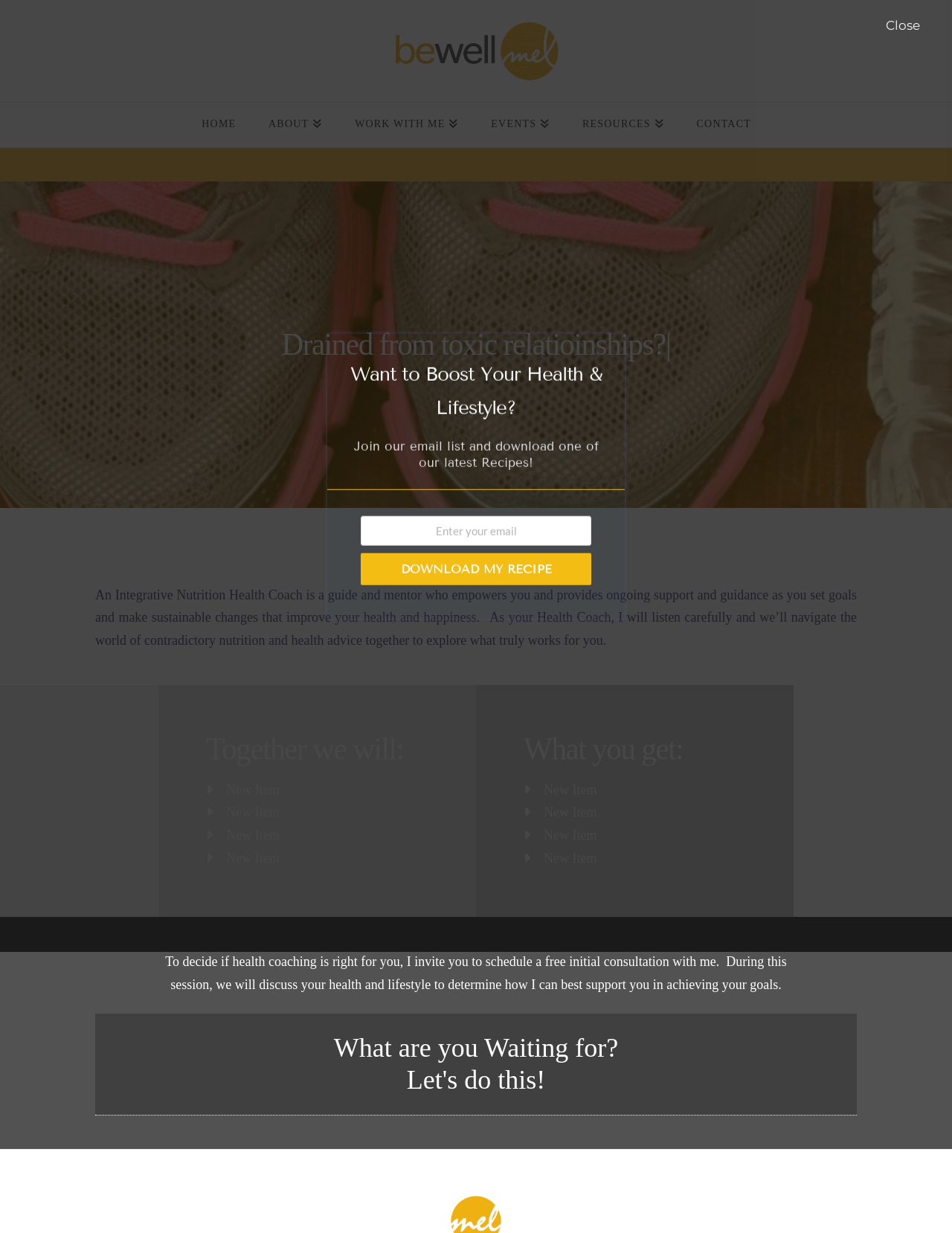Provide a thorough description of this webpage.

This webpage is about health coaching, with a focus on empowering individuals to make sustainable changes to improve their health and happiness. At the top, there are several links to navigate to different sections of the website, including "HOME", "ABOUT", "WORK WITH ME", "EVENTS", "RESOURCES", and "CONTACT". 

Below the navigation links, there is a main section that takes up most of the page. It starts with a heading "Overwhelm" followed by a horizontal separator. Then, there is a heading "Health Coaching" and a paragraph of text that explains the role of an Integrative Nutrition Health Coach. 

The page is divided into two columns. The left column has a heading "Together we will:" followed by a list of items, and the right column has a heading "What you get:" followed by another list of items. 

Further down the page, there is a call-to-action section that invites visitors to schedule a free initial consultation with the health coach. This section includes a link to take action. 

On the right side of the page, there is a section that encourages visitors to join an email list and download a recipe. This section includes a text box to enter an email address and a button to download the recipe. 

Finally, at the top right corner of the page, there is a "Close" button.